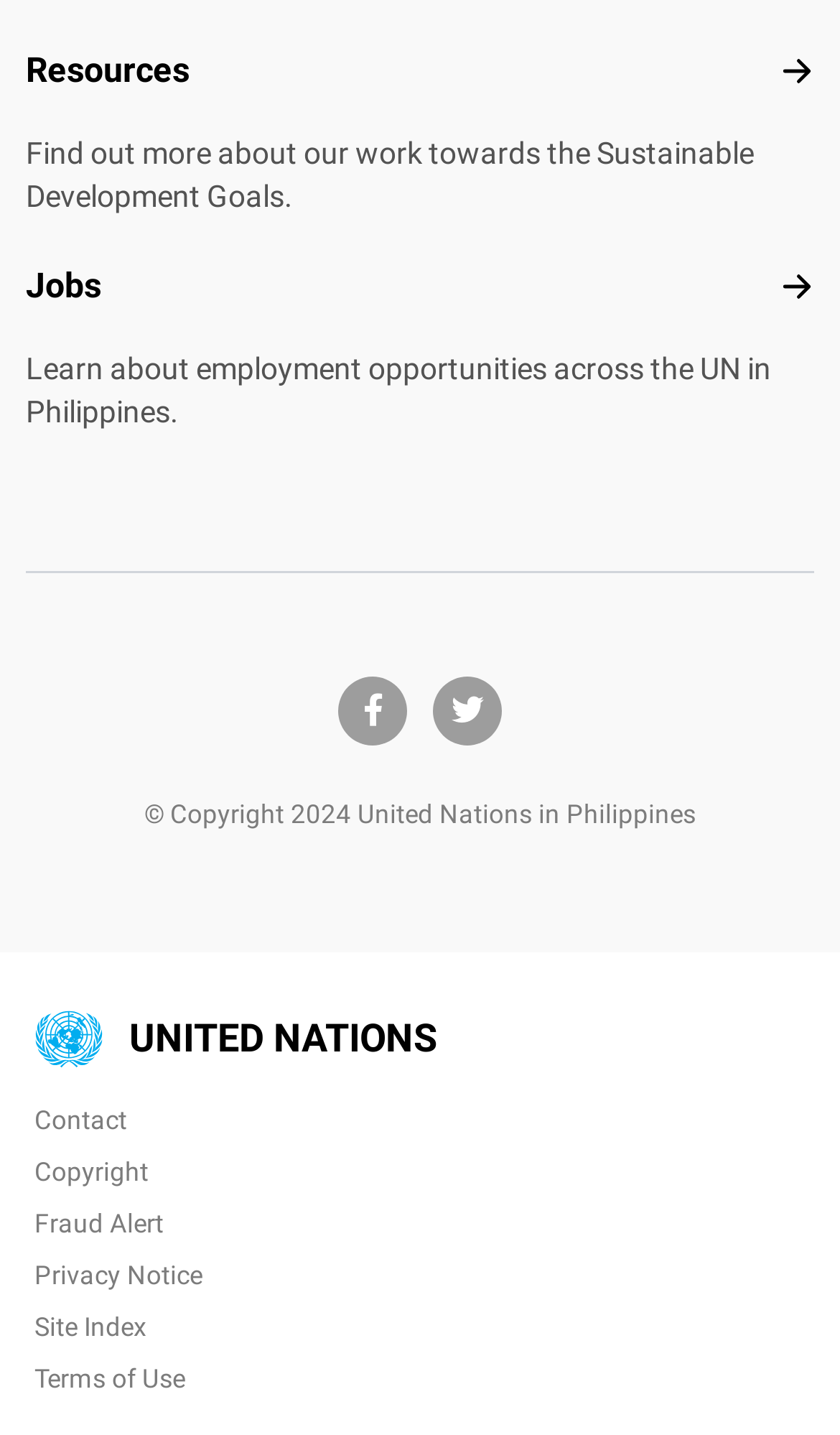Refer to the image and offer a detailed explanation in response to the question: What is the main topic of the webpage?

I found the main topic by looking at the static text element with the content 'Find out more about our work towards the Sustainable Development Goals.' located at [0.031, 0.095, 0.897, 0.149].